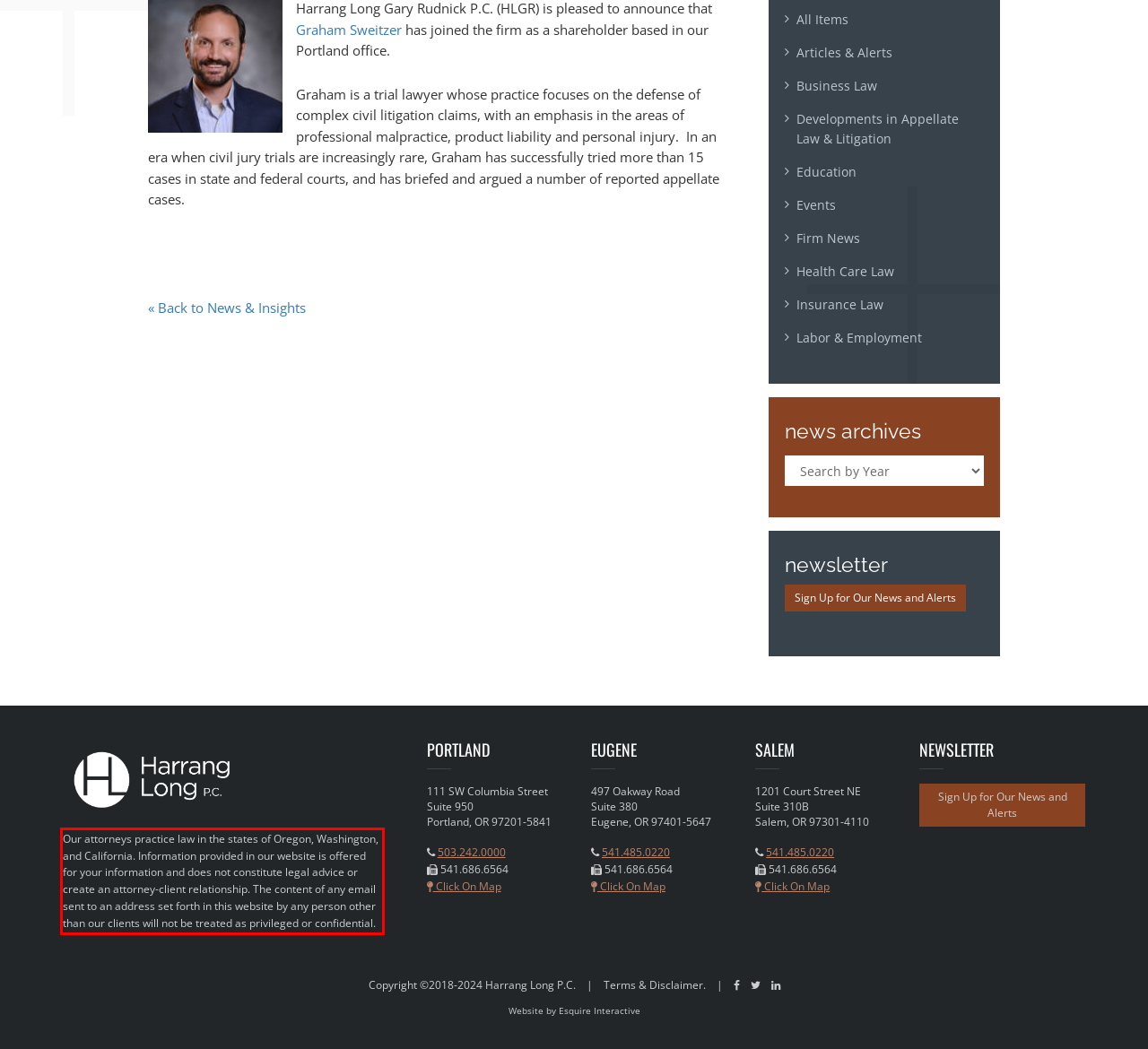Using the provided screenshot, read and generate the text content within the red-bordered area.

Our attorneys practice law in the states of Oregon, Washington, and California. Information provided in our website is offered for your information and does not constitute legal advice or create an attorney-client relationship. The content of any email sent to an address set forth in this website by any person other than our clients will not be treated as privileged or confidential.